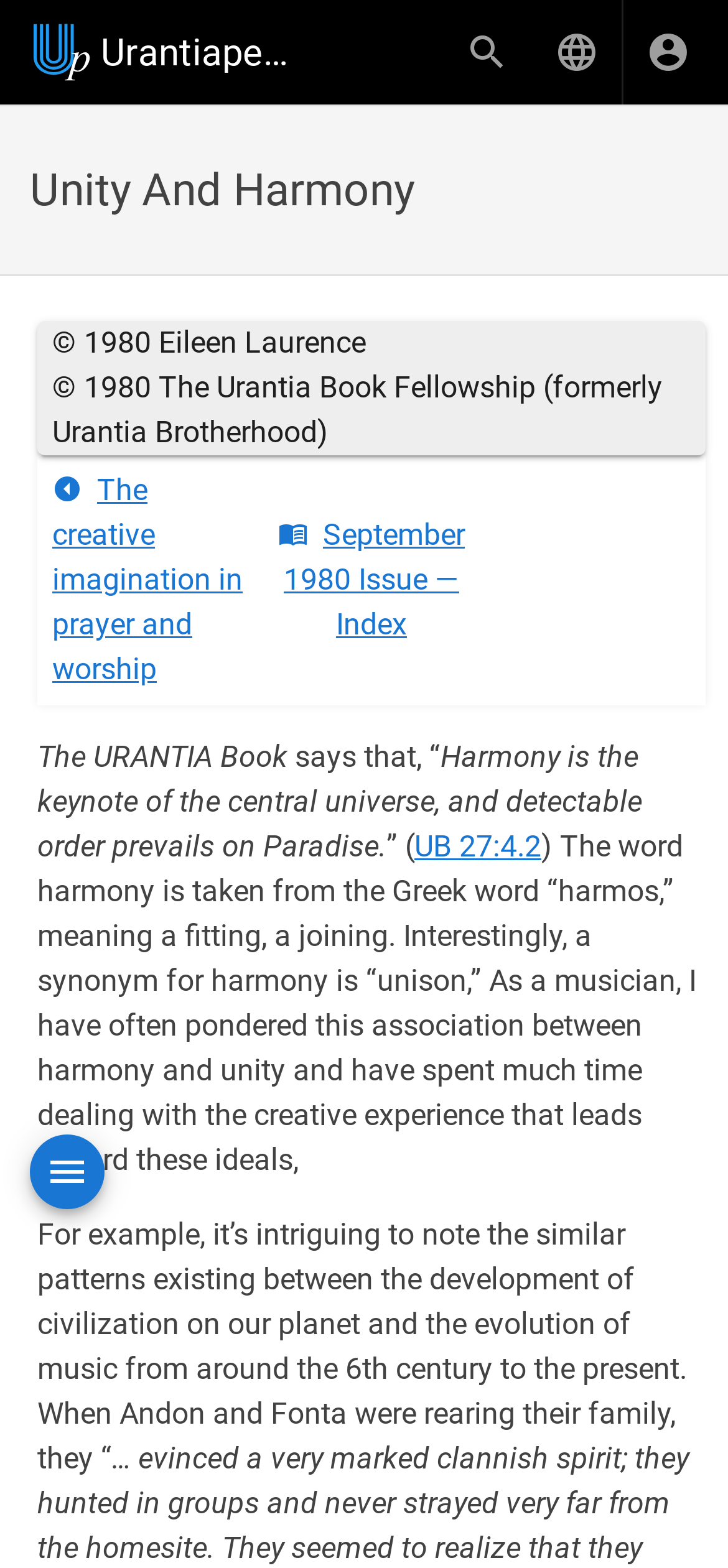Please find the bounding box for the following UI element description. Provide the coordinates in (top-left x, top-left y, bottom-right x, bottom-right y) format, with values between 0 and 1: aria-label="Login"

[0.856, 0.005, 0.979, 0.062]